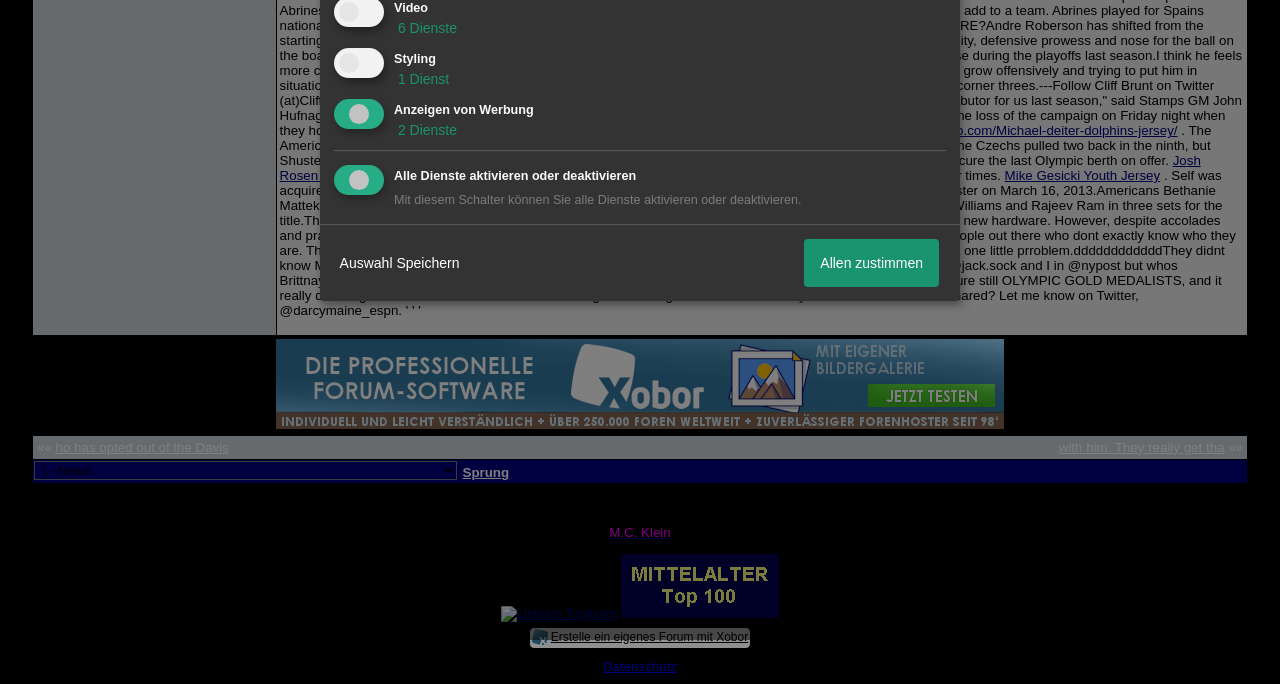Calculate the bounding box coordinates for the UI element based on the following description: "Larry Csonka Youth Jersey". Ensure the coordinates are four float numbers between 0 and 1, i.e., [left, top, right, bottom].

[0.266, 0.158, 0.39, 0.18]